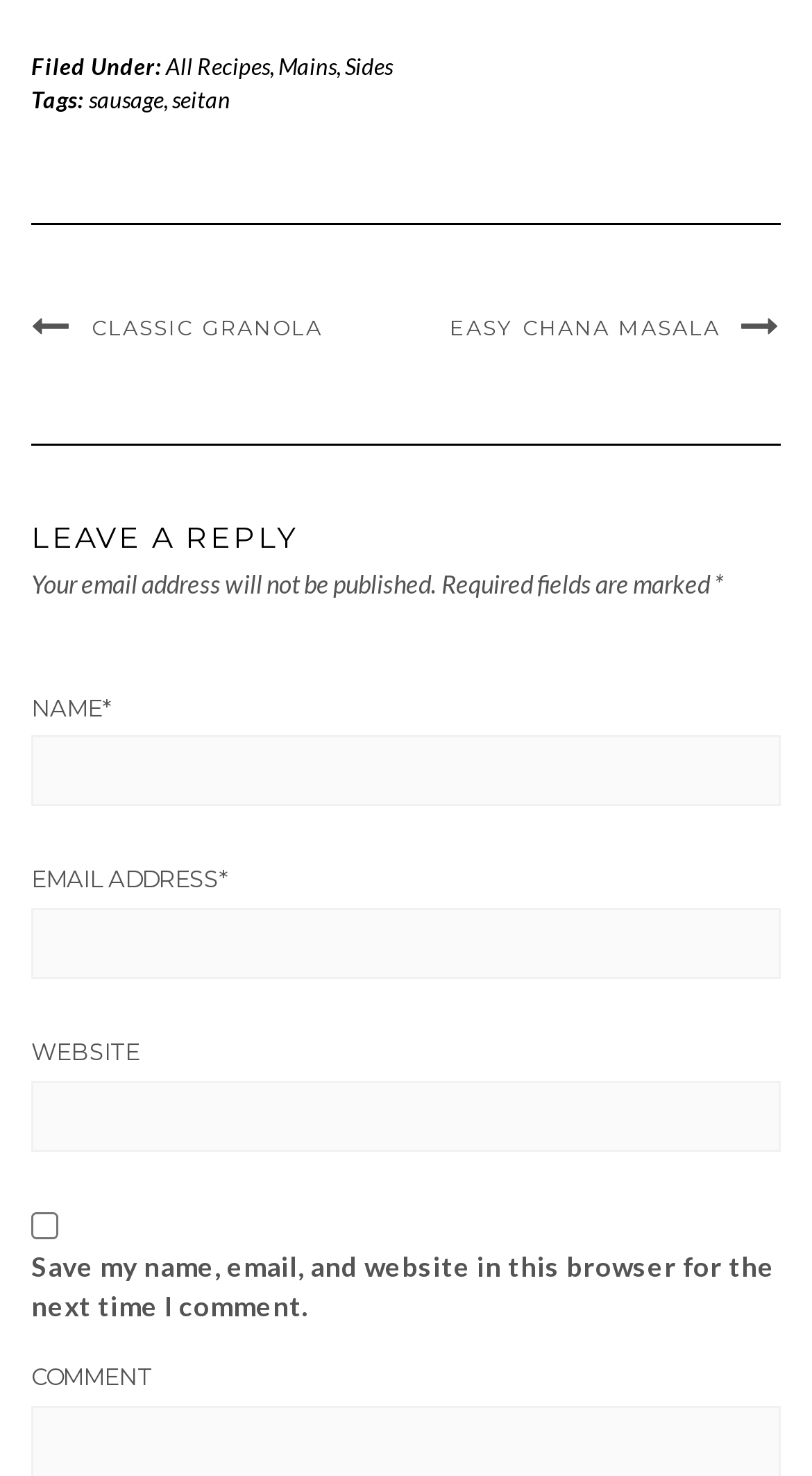Highlight the bounding box coordinates of the element that should be clicked to carry out the following instruction: "Click on the 'CLASSIC GRANOLA' link". The coordinates must be given as four float numbers ranging from 0 to 1, i.e., [left, top, right, bottom].

[0.038, 0.212, 0.397, 0.231]